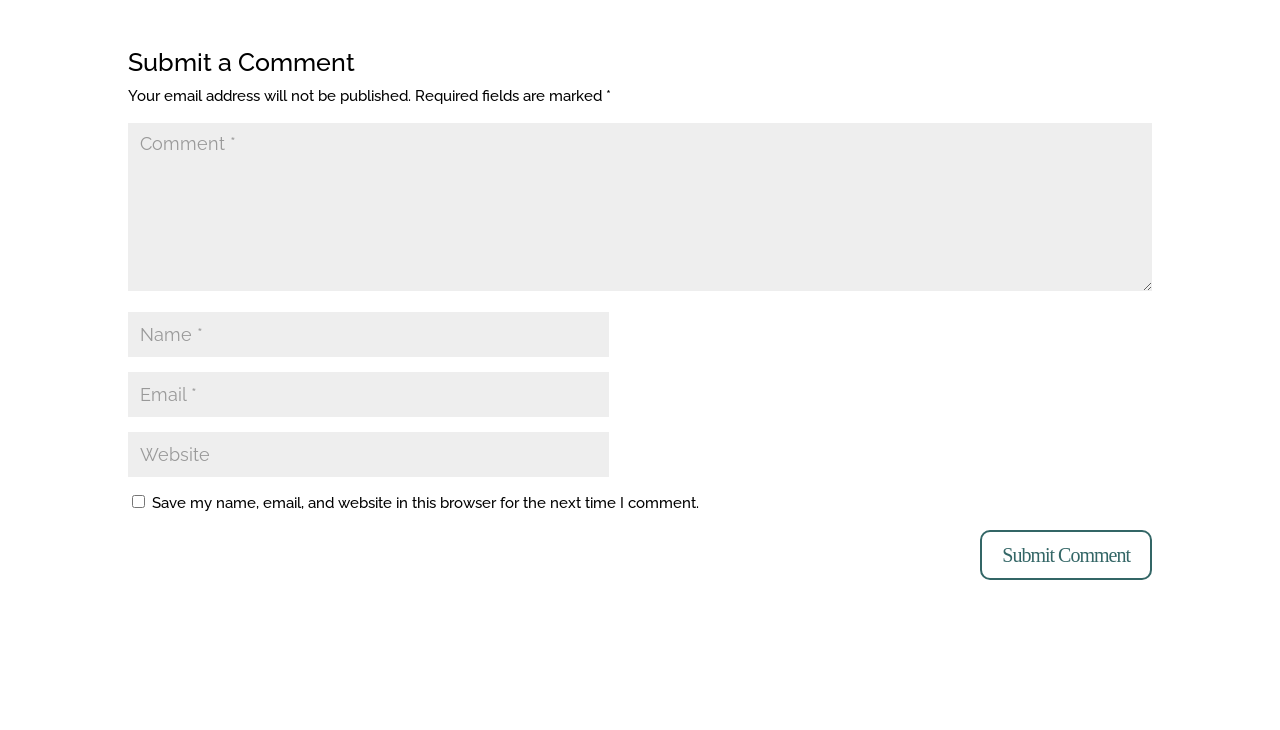Please provide the bounding box coordinates for the element that needs to be clicked to perform the instruction: "Type your name". The coordinates must consist of four float numbers between 0 and 1, formatted as [left, top, right, bottom].

[0.1, 0.27, 0.476, 0.332]